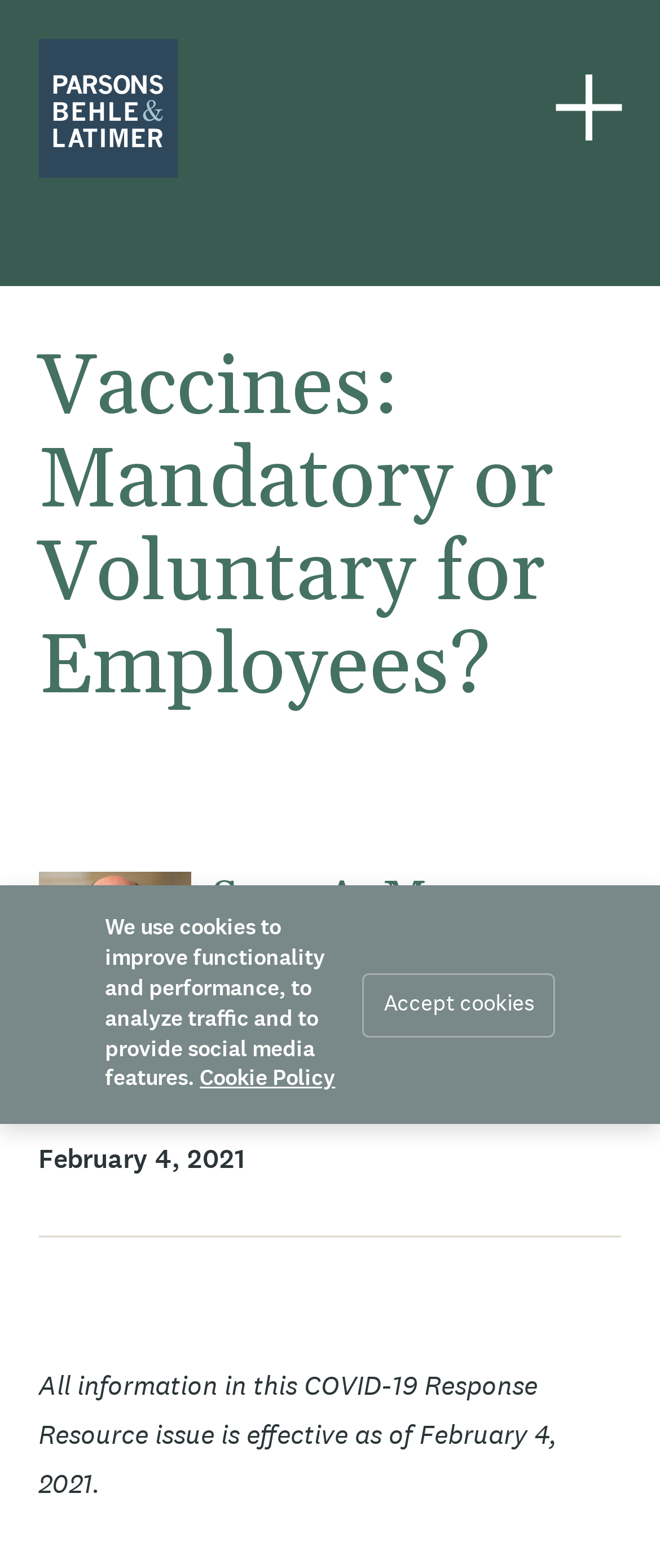Please determine the primary heading and provide its text.

Vaccines: Mandatory or Voluntary for Employees?